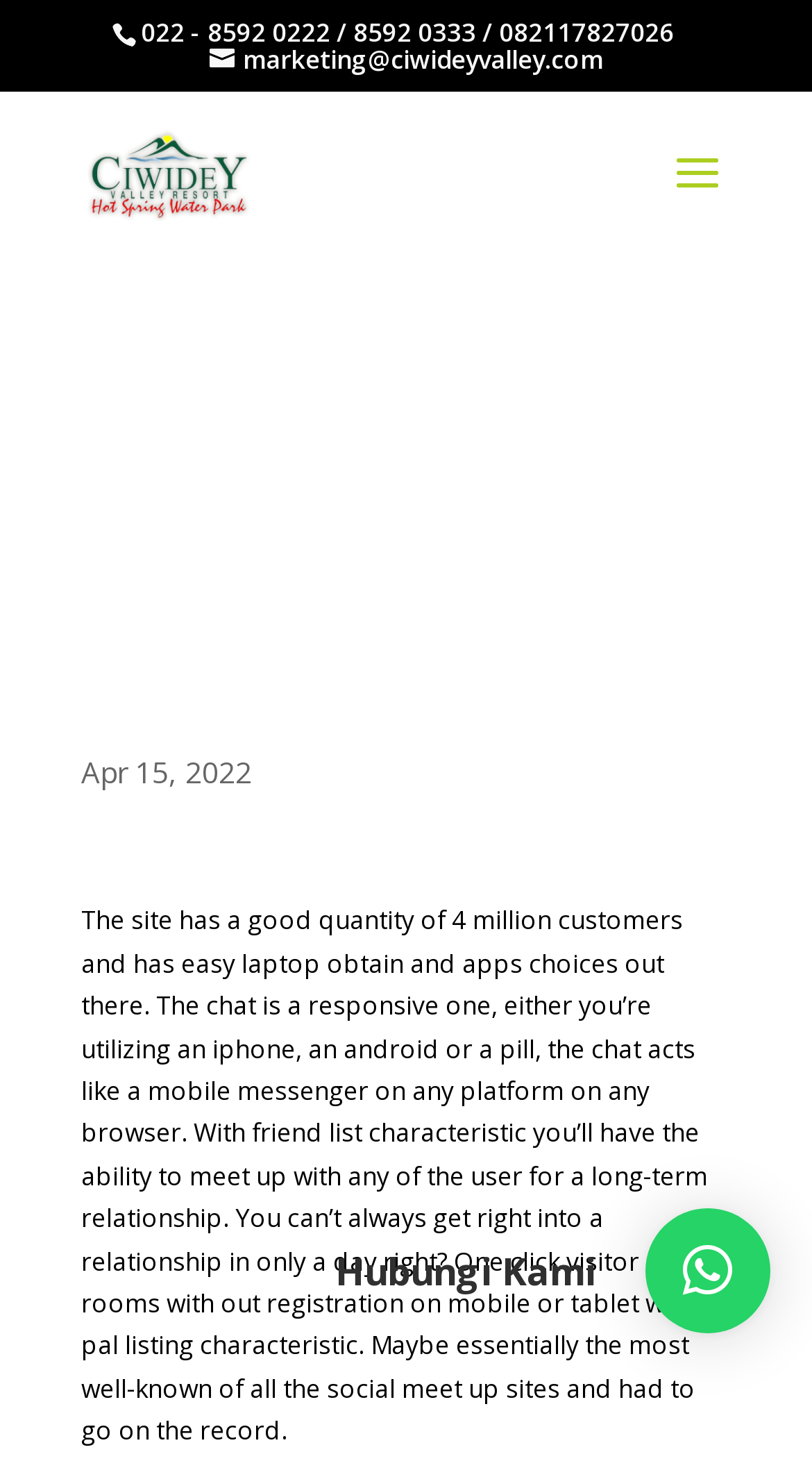What is the purpose of the friend list feature? Please answer the question using a single word or phrase based on the image.

To meet up with users for a long-term relationship